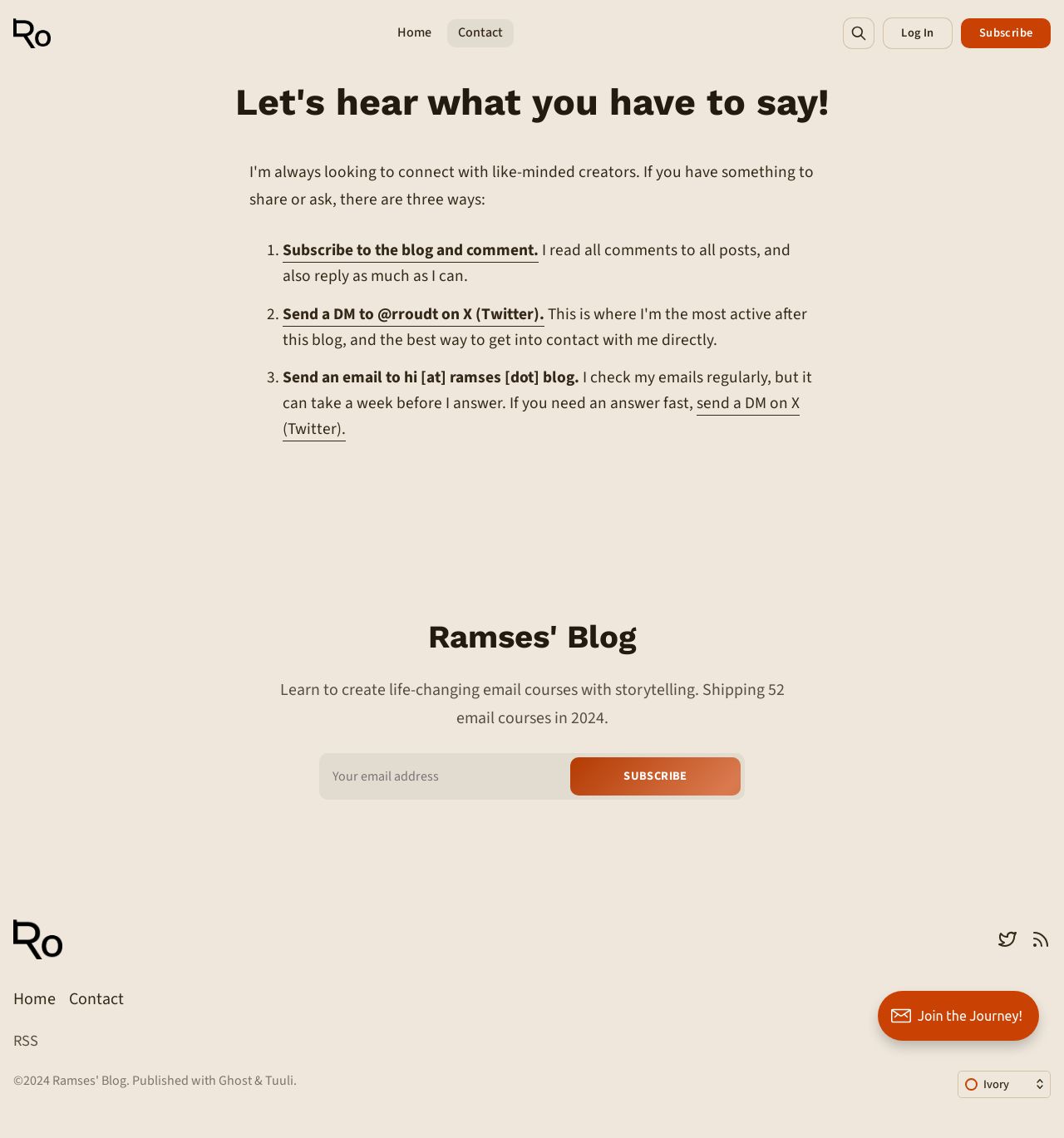Determine the bounding box coordinates of the clickable region to execute the instruction: "Click on the 'SUBSCRIBE' button". The coordinates should be four float numbers between 0 and 1, denoted as [left, top, right, bottom].

[0.536, 0.666, 0.696, 0.699]